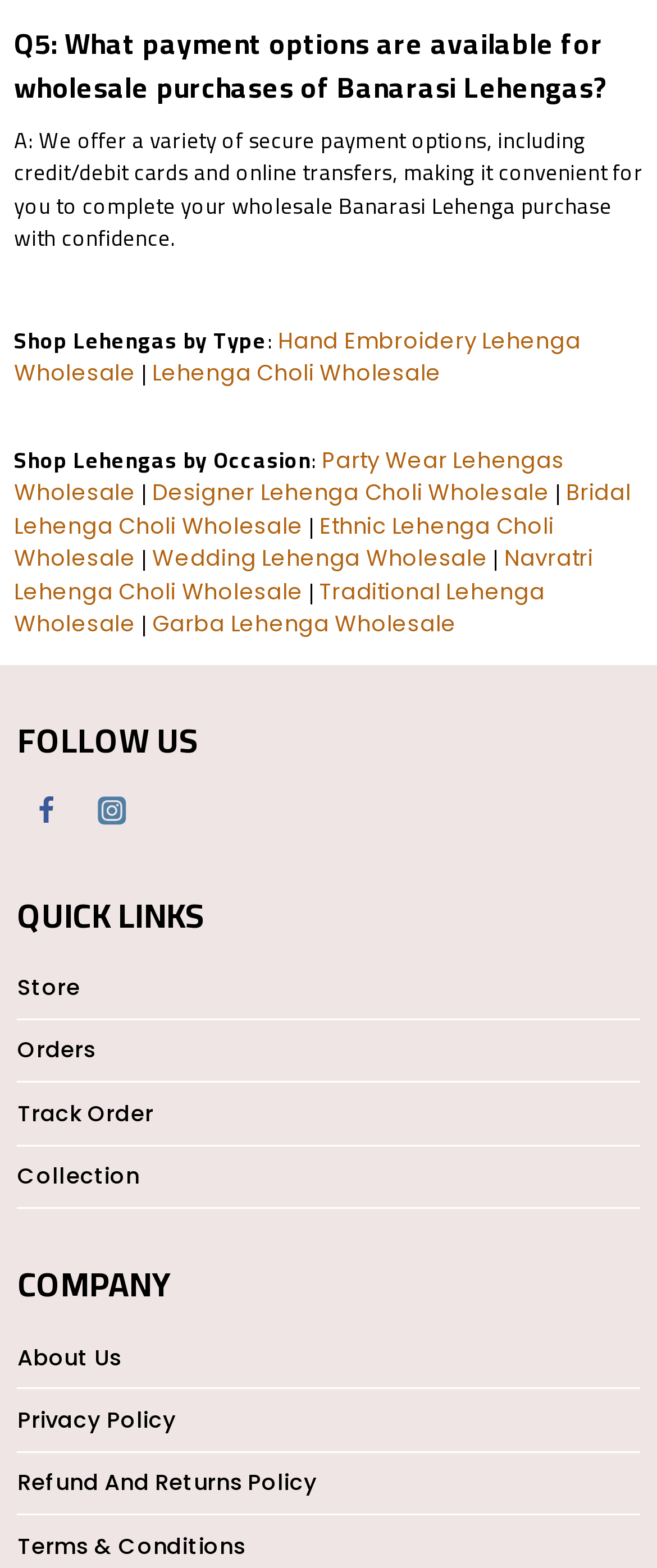What is the purpose of the 'QUICK LINKS' section?
Craft a detailed and extensive response to the question.

The 'QUICK LINKS' section contains links to important pages such as Store, Orders, Track Order, and Collection, which suggests that its purpose is to provide shortcuts to these pages for easy access.